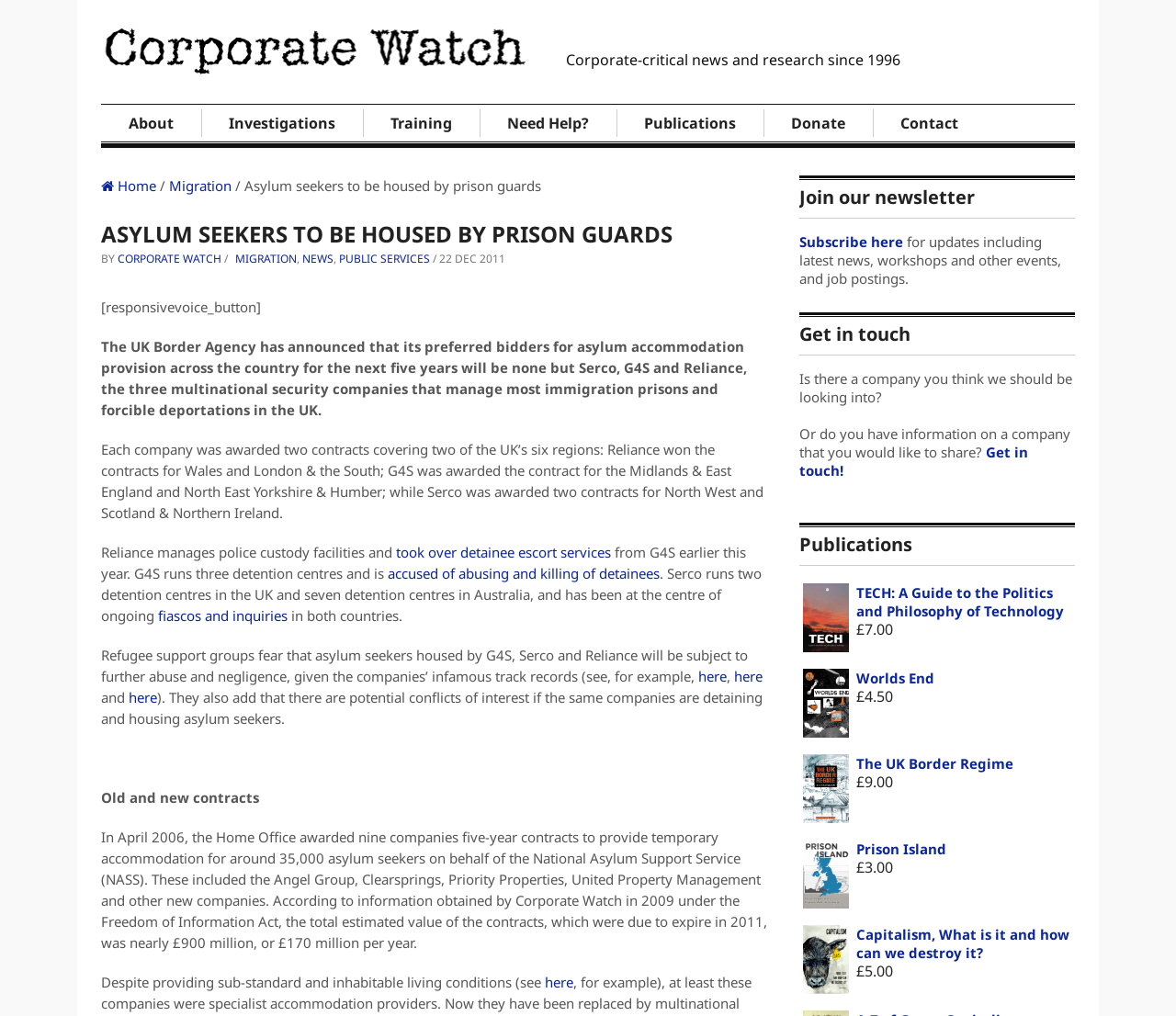Identify the bounding box coordinates for the UI element described as follows: here. Use the format (top-left x, top-left y, bottom-right x, bottom-right y) and ensure all values are floating point numbers between 0 and 1.

[0.109, 0.677, 0.134, 0.695]